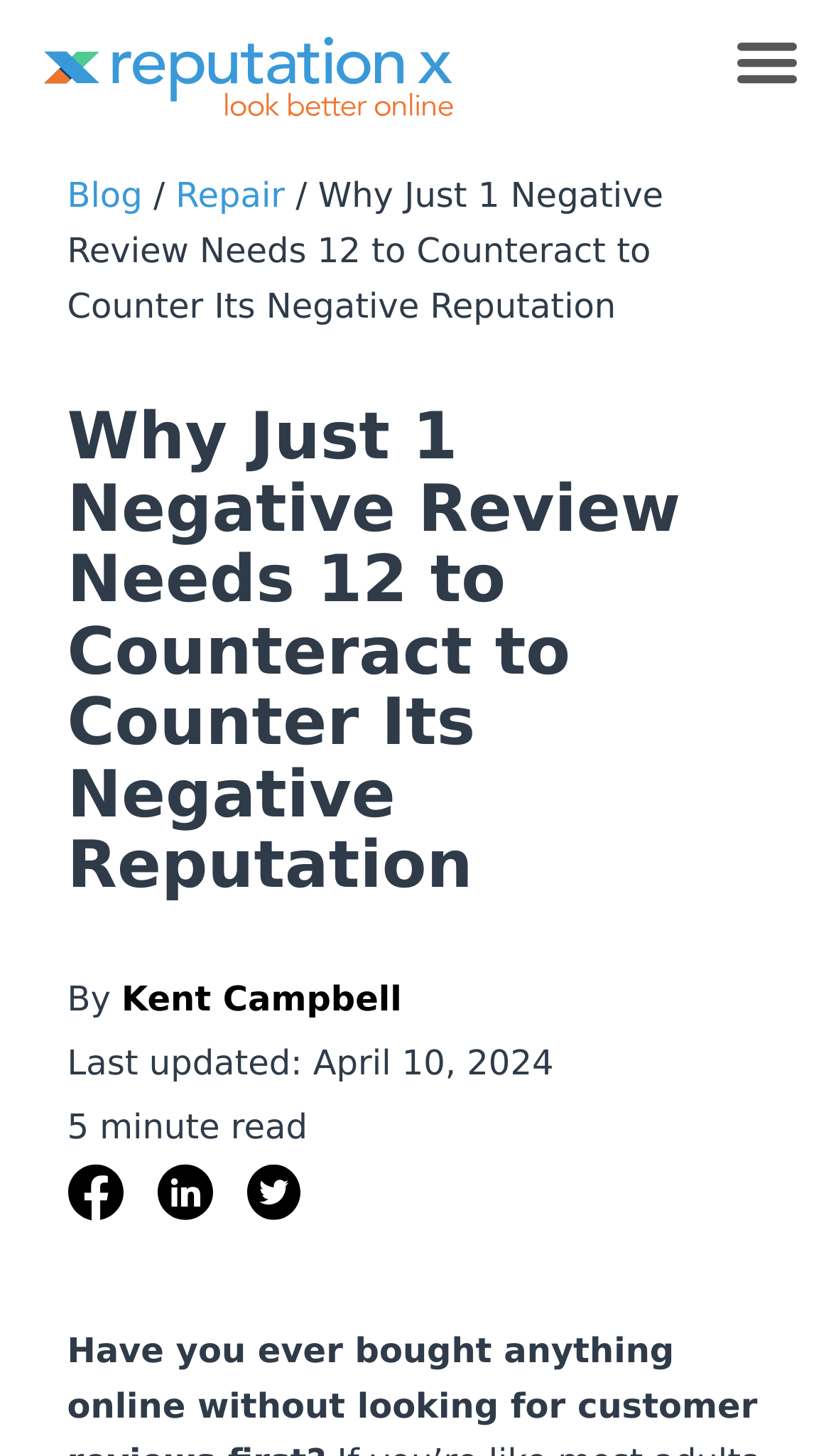Find and indicate the bounding box coordinates of the region you should select to follow the given instruction: "Read the article by Kent Campbell".

[0.146, 0.671, 0.483, 0.699]